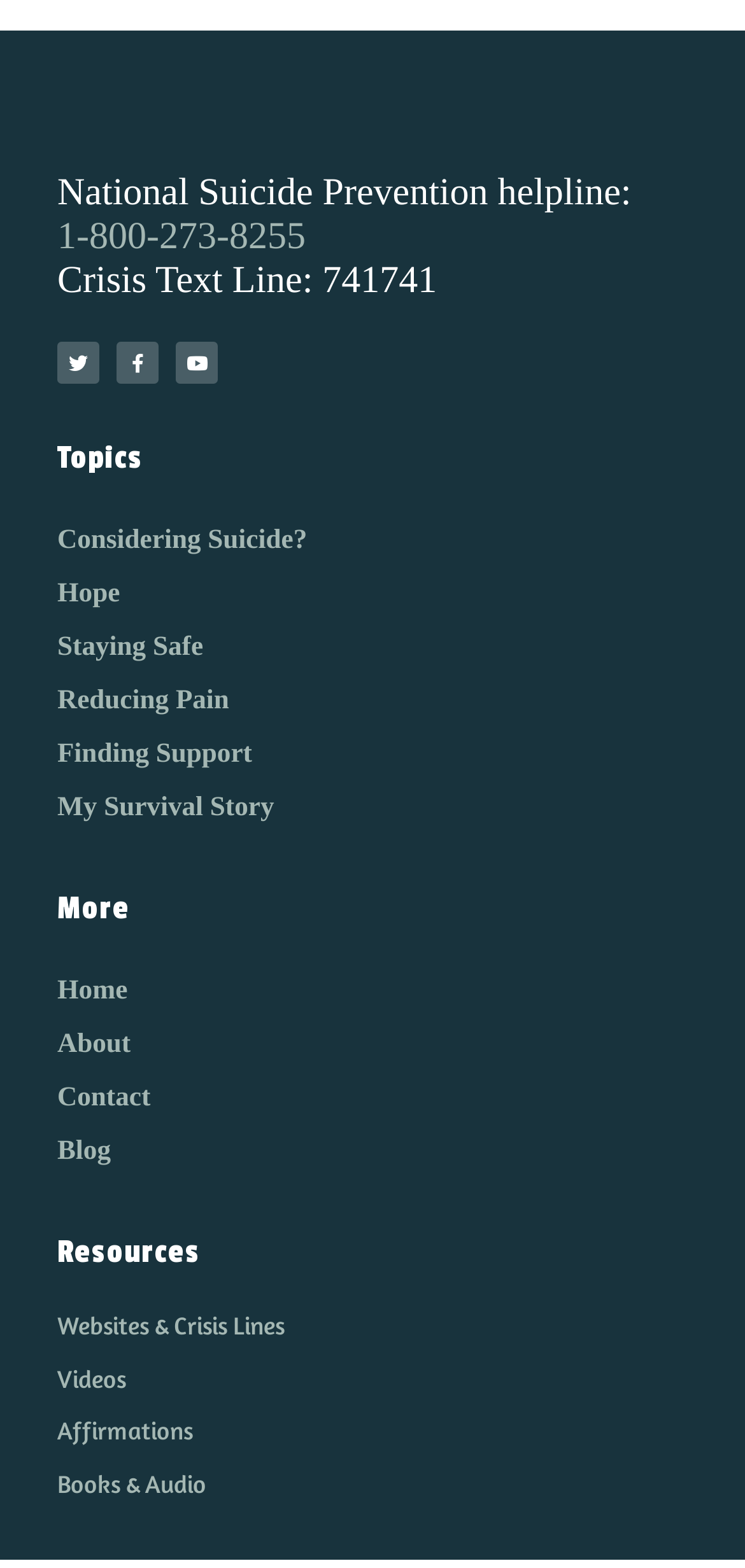Please identify the bounding box coordinates of the clickable region that I should interact with to perform the following instruction: "Call the National Suicide Prevention helpline". The coordinates should be expressed as four float numbers between 0 and 1, i.e., [left, top, right, bottom].

[0.077, 0.138, 0.41, 0.165]